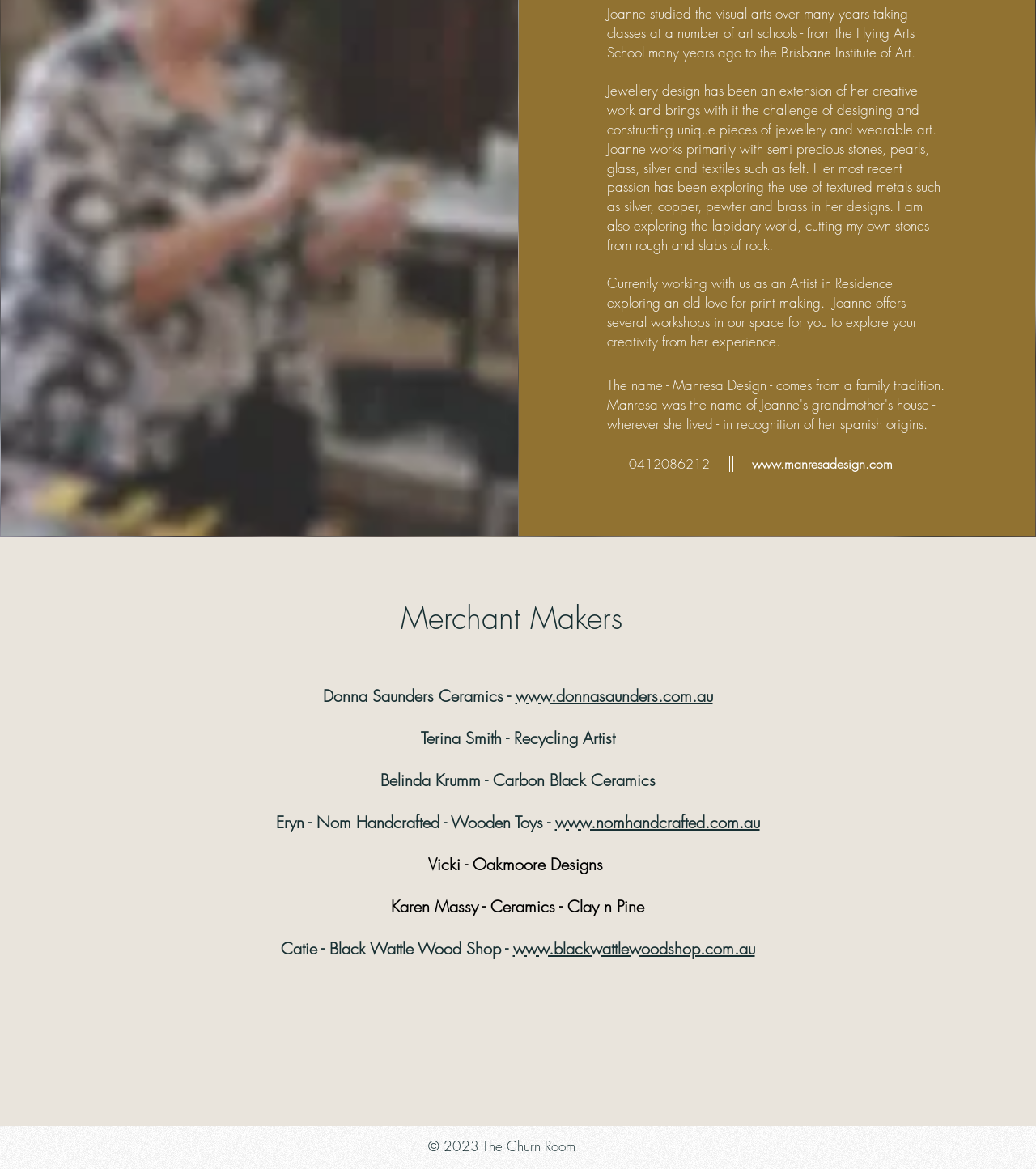Using the webpage screenshot and the element description www.manresadesign.com, determine the bounding box coordinates. Specify the coordinates in the format (top-left x, top-left y, bottom-right x, bottom-right y) with values ranging from 0 to 1.

[0.726, 0.389, 0.862, 0.404]